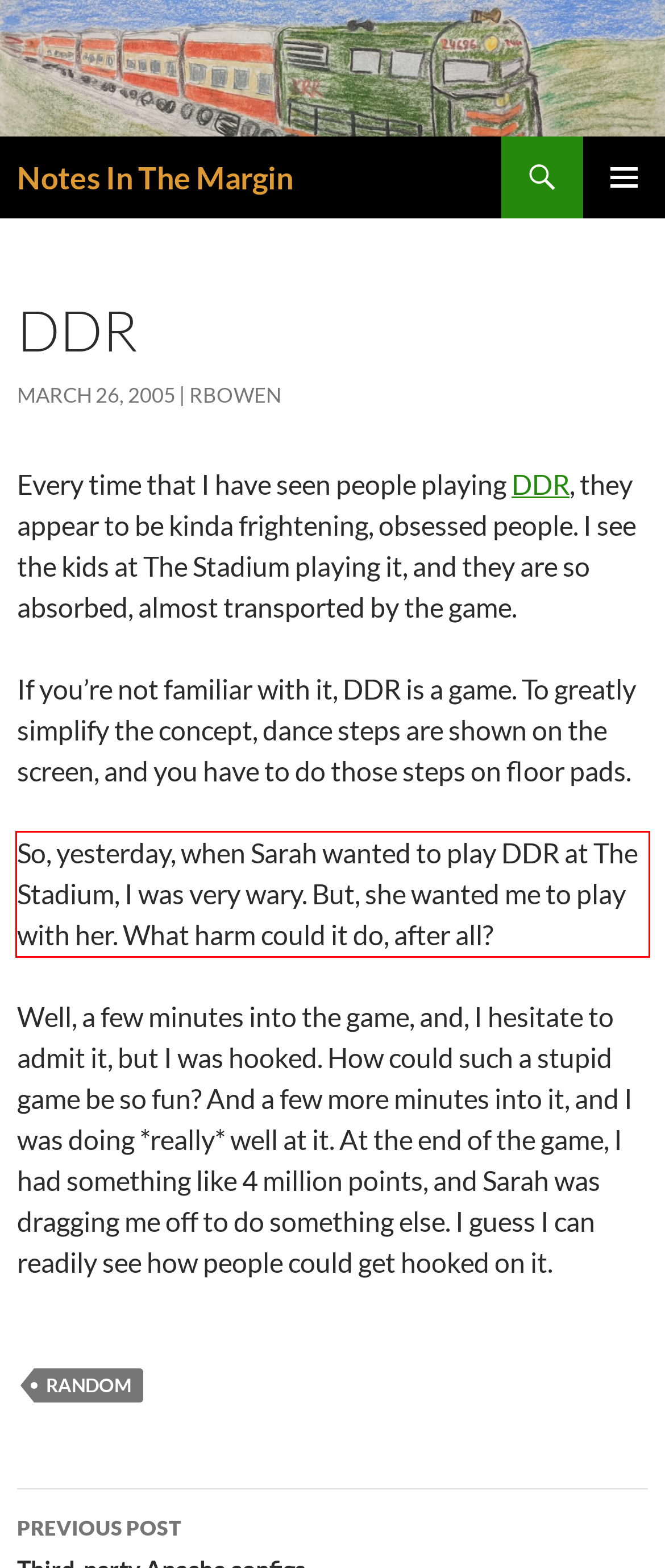You have a screenshot of a webpage with a UI element highlighted by a red bounding box. Use OCR to obtain the text within this highlighted area.

So, yesterday, when Sarah wanted to play DDR at The Stadium, I was very wary. But, she wanted me to play with her. What harm could it do, after all?